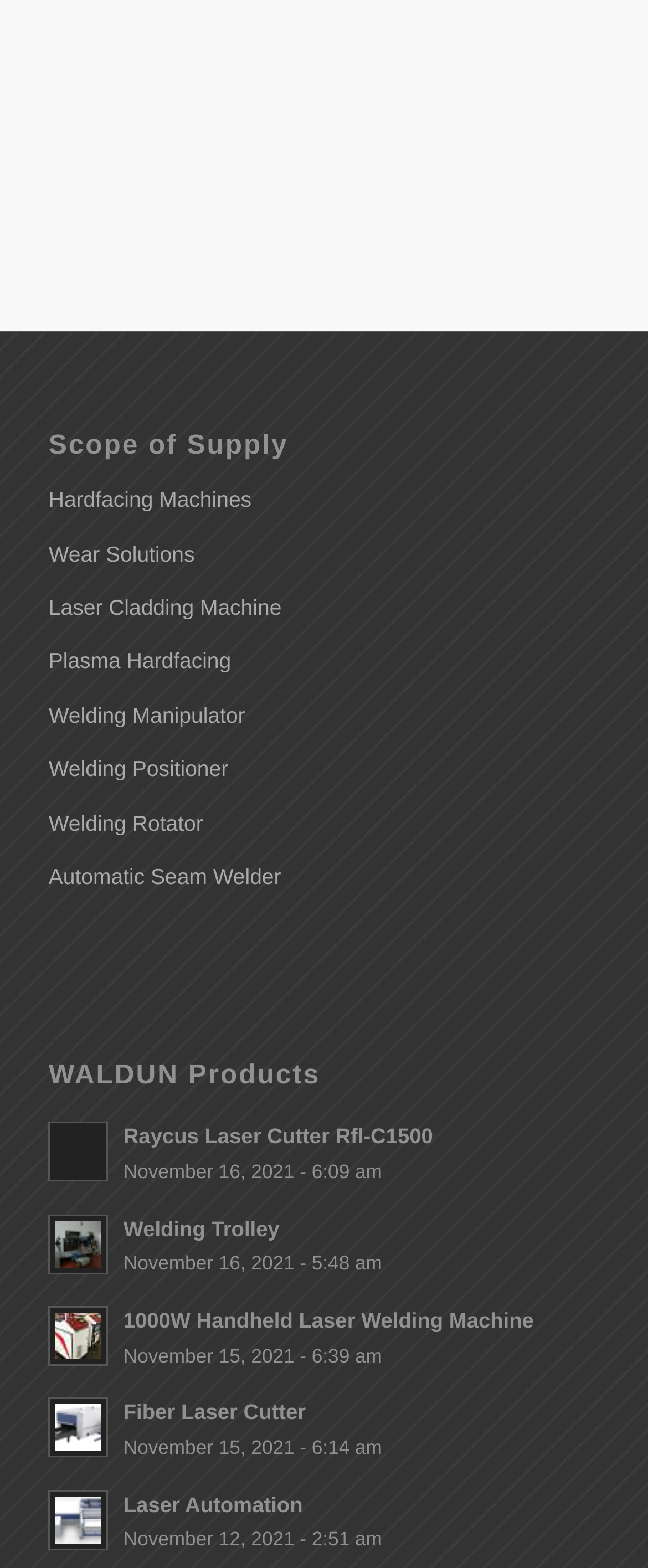Identify the bounding box coordinates of the section that should be clicked to achieve the task described: "Read the post categorized as Uncategorized".

None